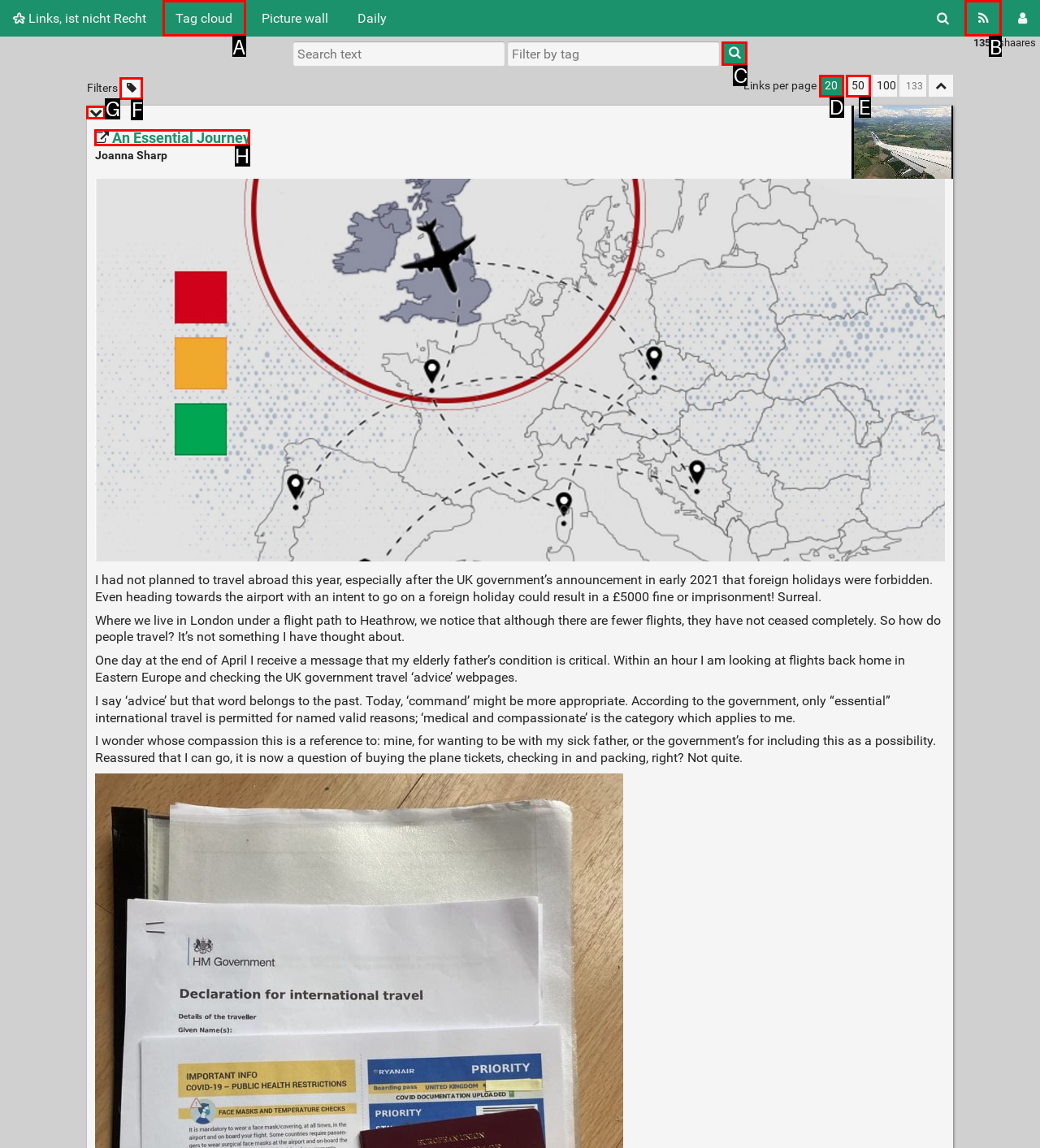Decide which UI element to click to accomplish the task: Click on the 'An Essential Journey' link
Respond with the corresponding option letter.

H